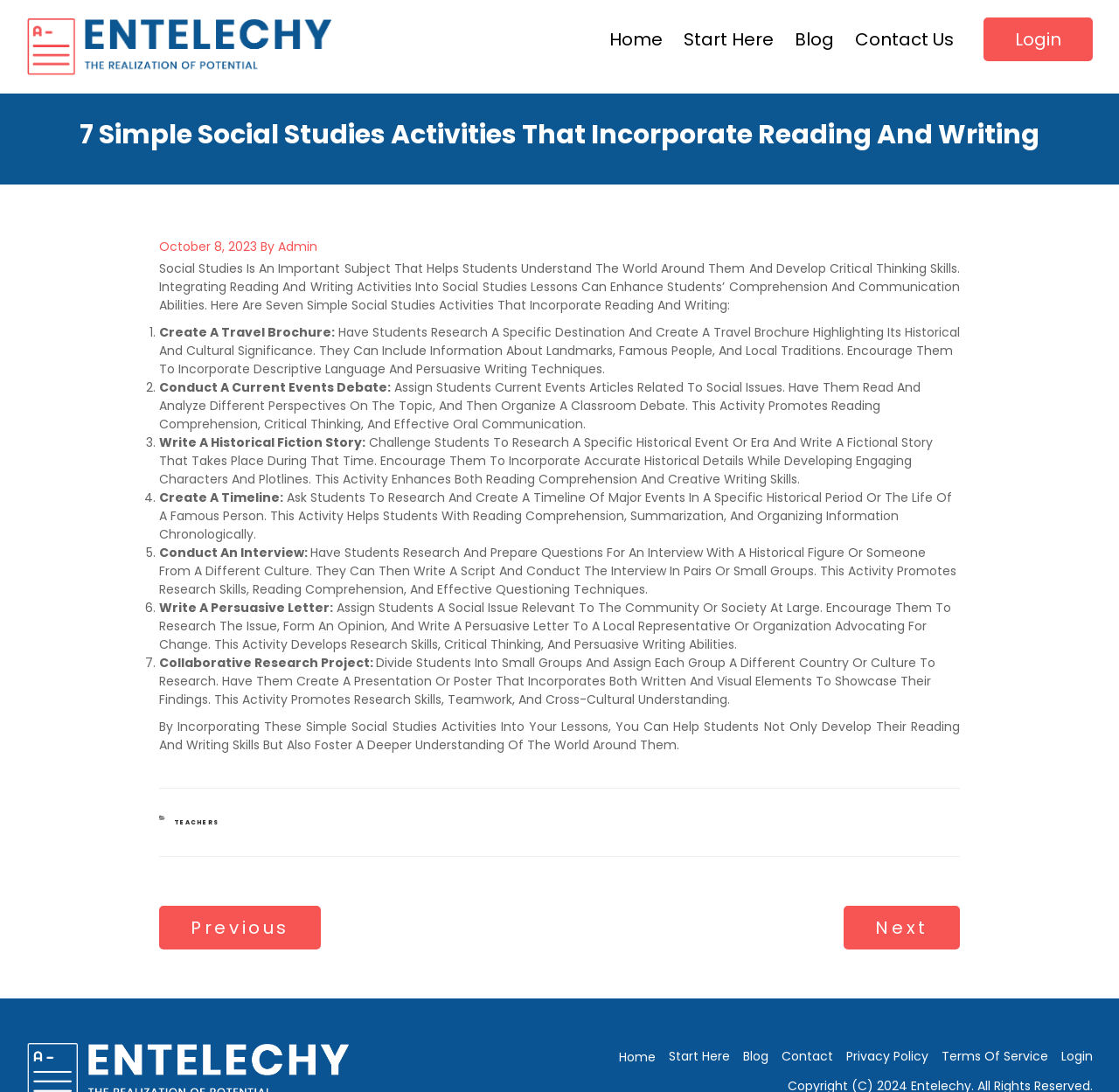Kindly determine the bounding box coordinates for the clickable area to achieve the given instruction: "Contact us through the link".

[0.756, 0.016, 0.86, 0.056]